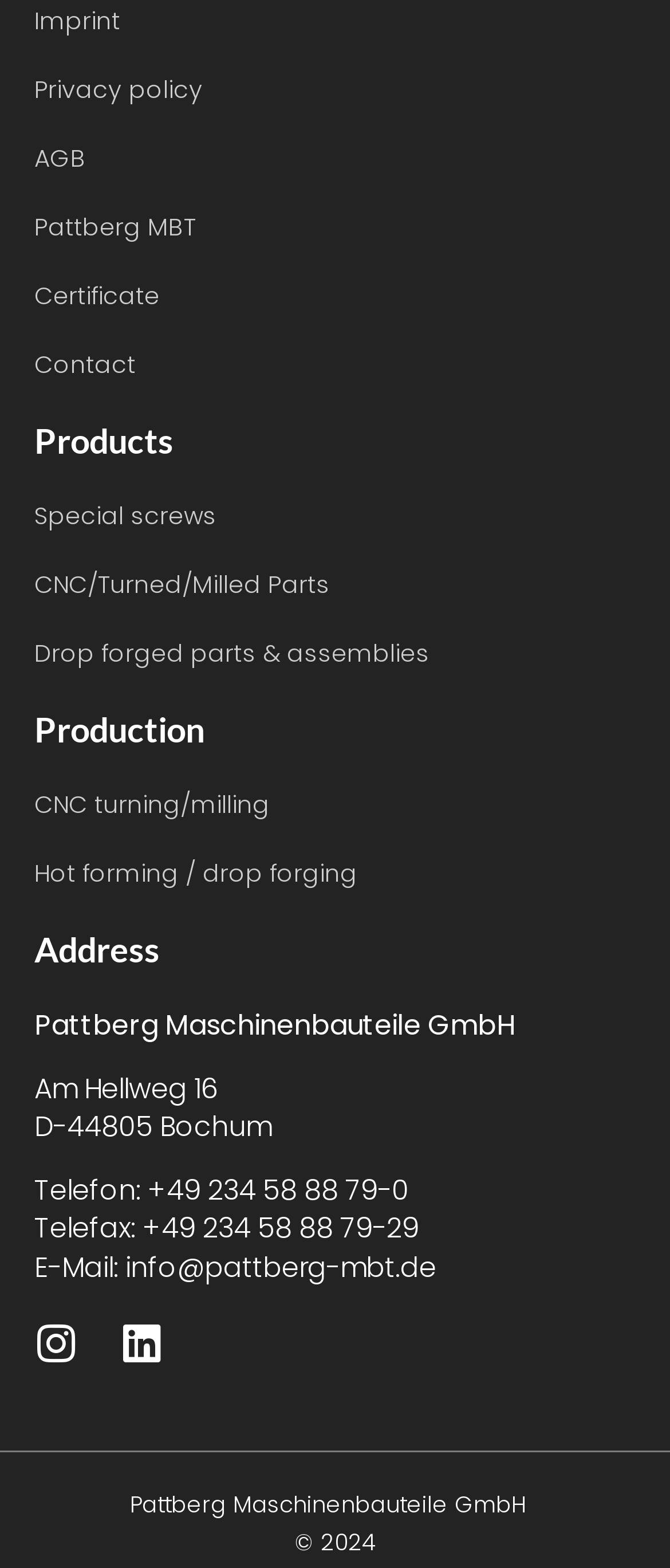How many links are there in the products section?
Please give a detailed and elaborate answer to the question based on the image.

The products section is headed by the 'Products' heading, and it contains three links: 'Special screws', 'CNC/Turned/Milled Parts', and 'Drop forged parts & assemblies'.